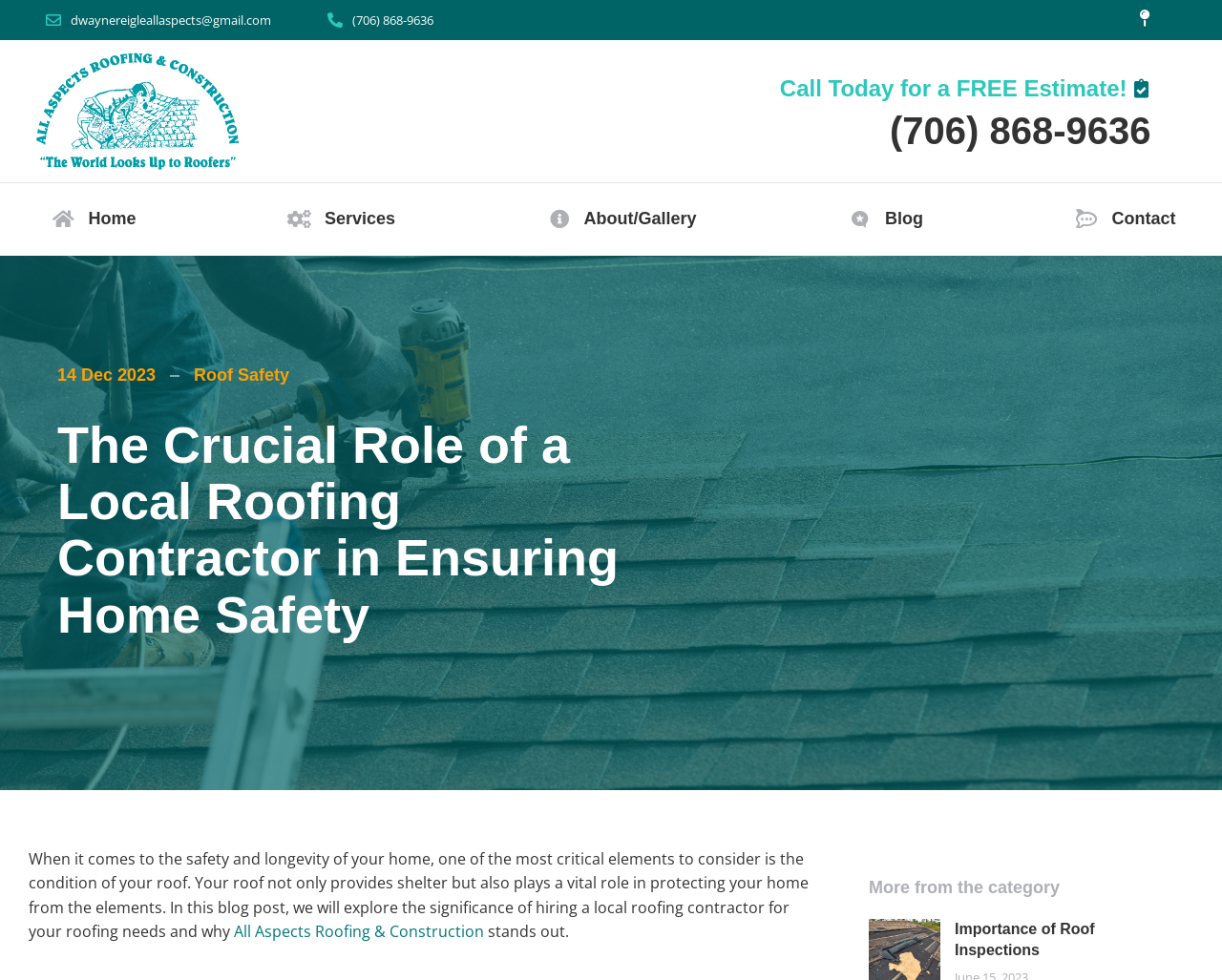Locate the bounding box coordinates of the clickable region to complete the following instruction: "Read the blog post."

[0.047, 0.425, 0.513, 0.656]